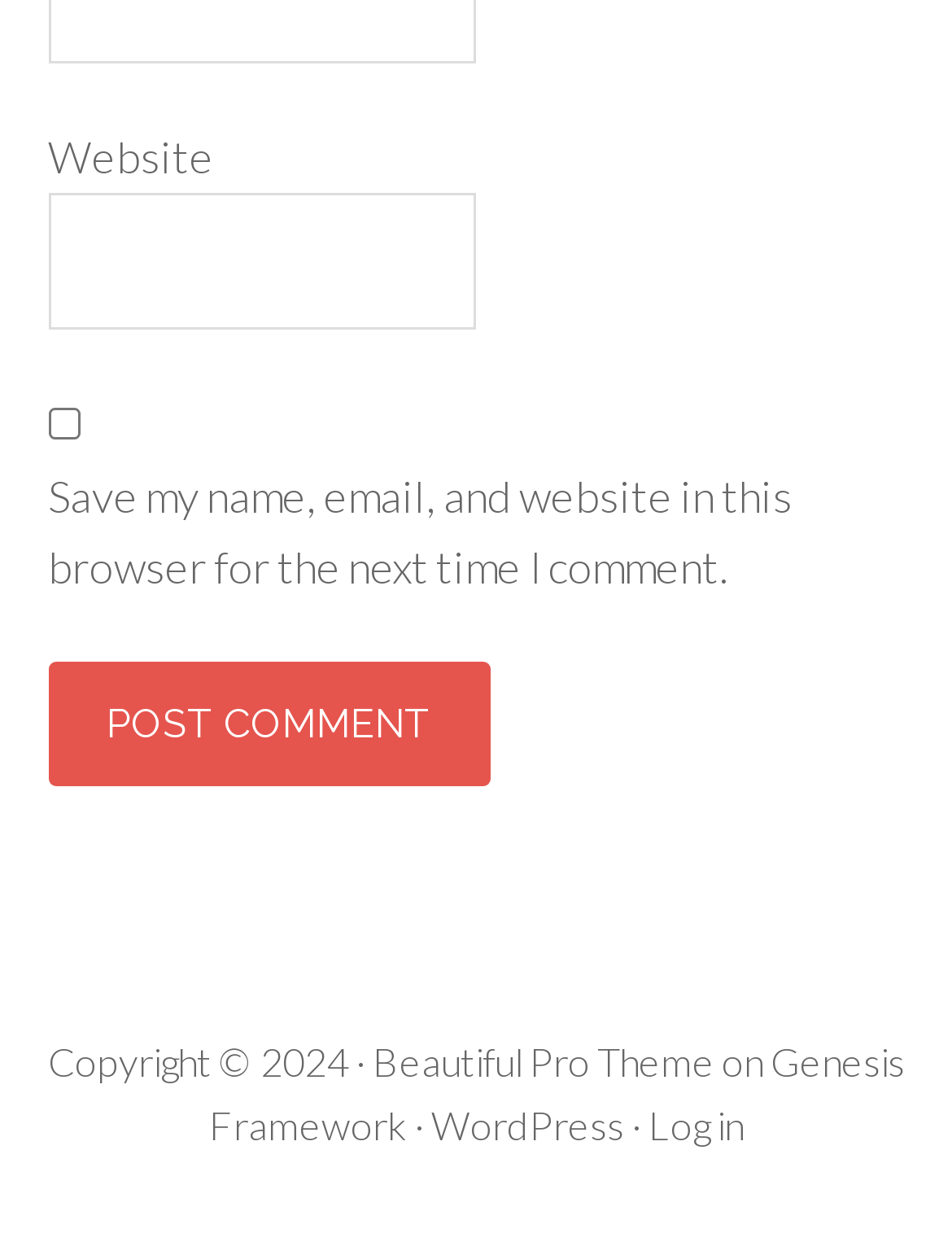How many links are at the bottom of the page?
Look at the screenshot and respond with a single word or phrase.

4